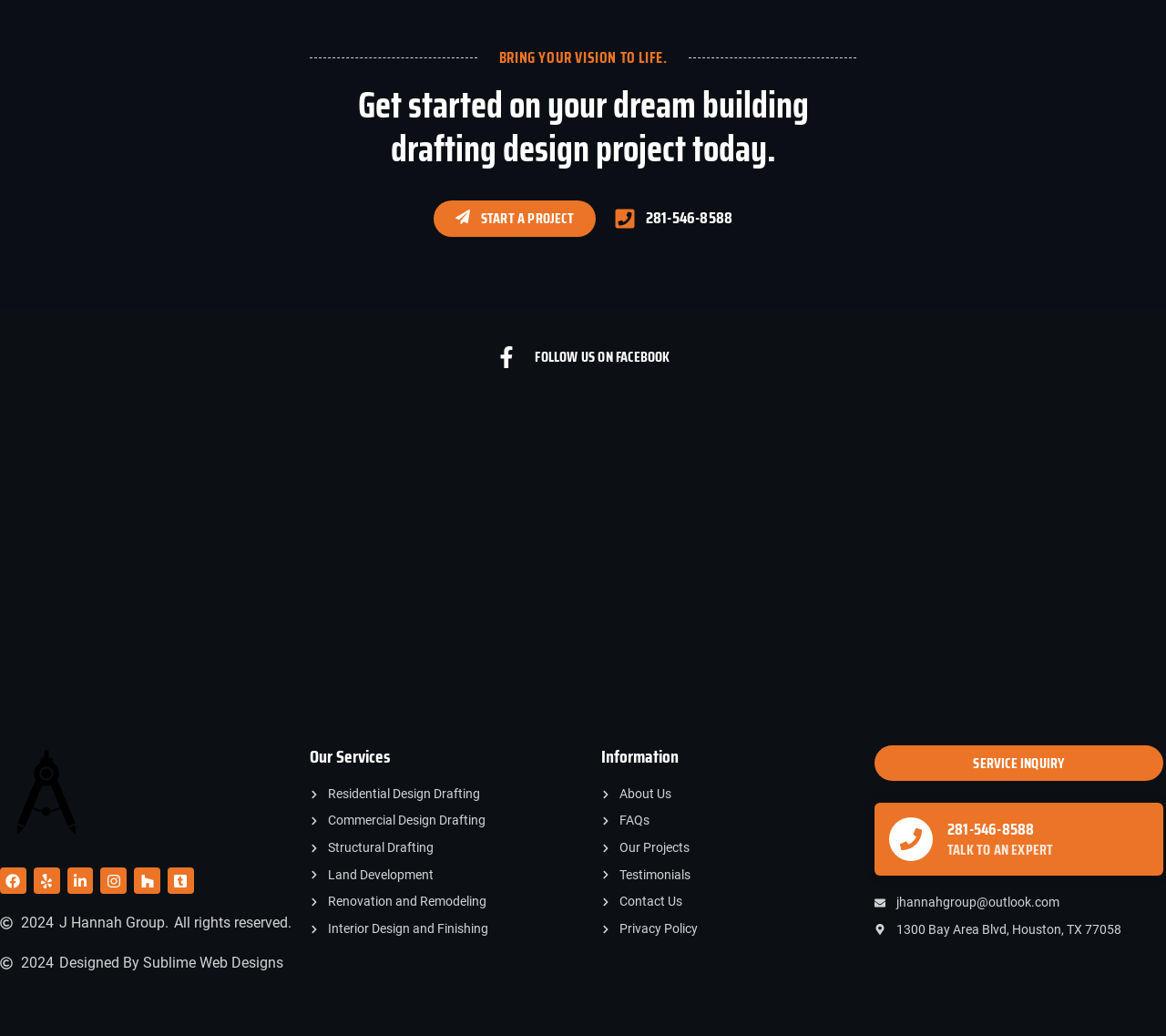Examine the image and give a thorough answer to the following question:
What is the year of copyright?

The year of copyright is displayed at the bottom of the webpage, indicating that the content is copyrighted by J Hannah Group in 2024.